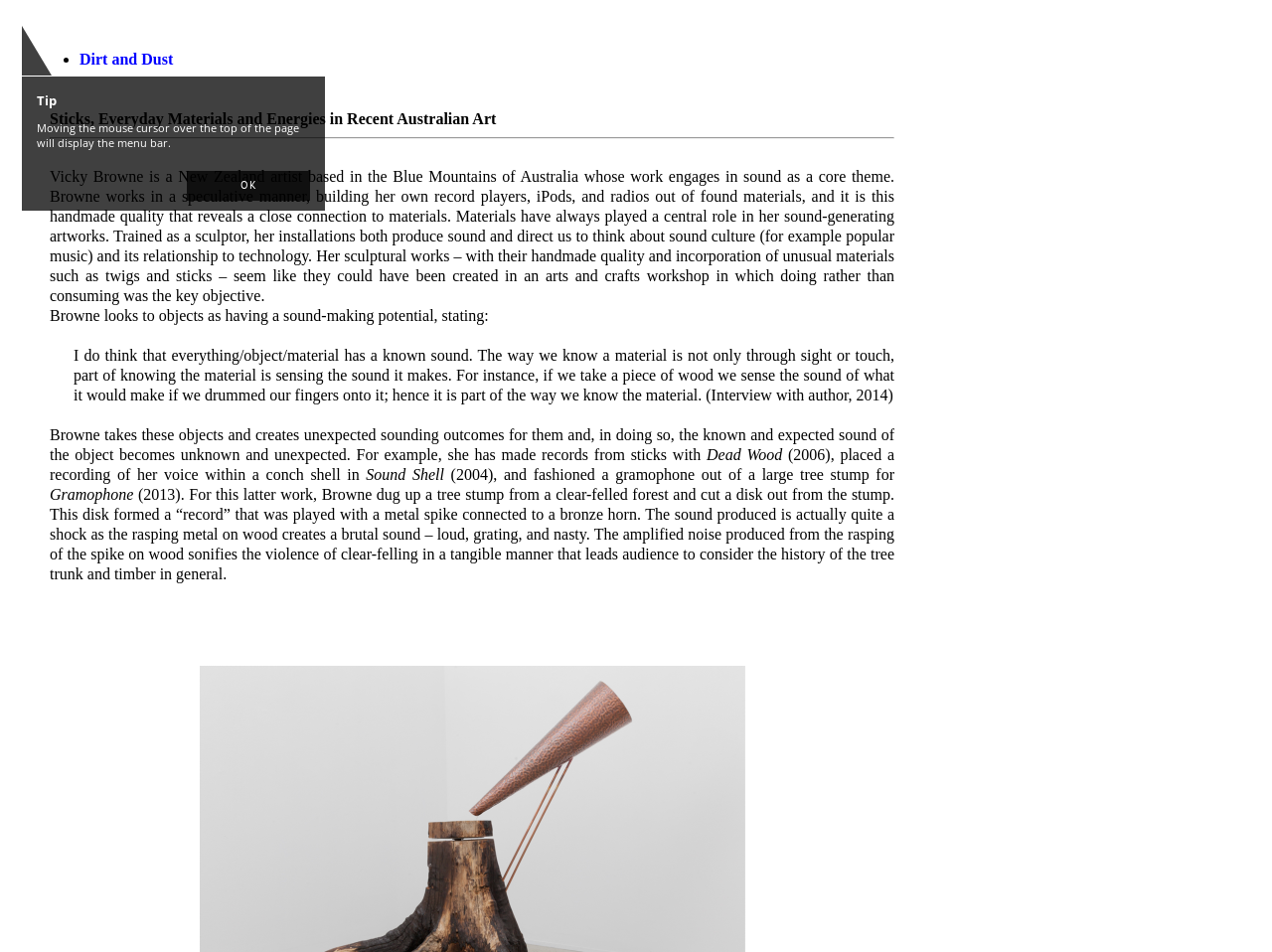Please answer the following question using a single word or phrase: 
What is the sound produced by the gramophone made from a tree stump?

Loud, grating, and nasty